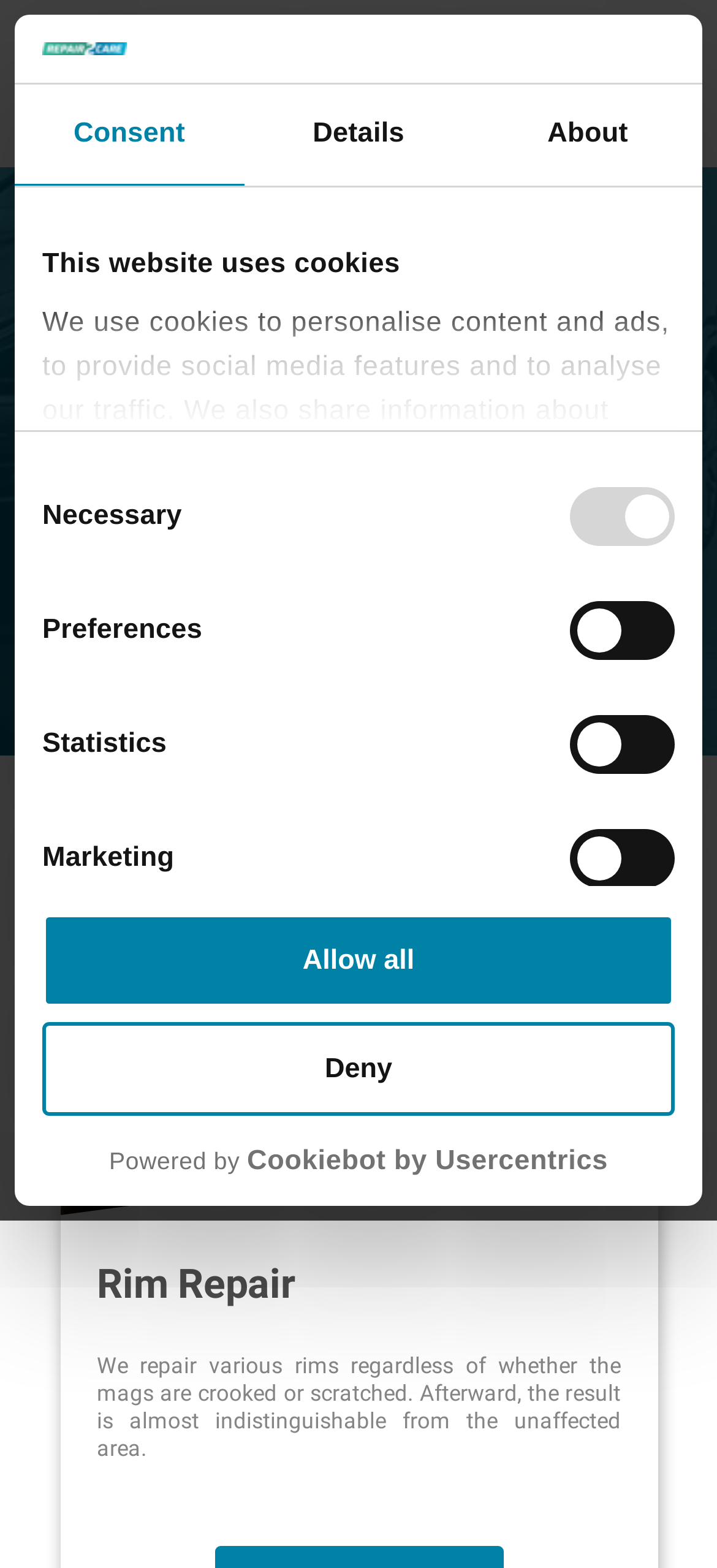Specify the bounding box coordinates for the region that must be clicked to perform the given instruction: "Open the menu".

[0.751, 0.034, 0.854, 0.062]